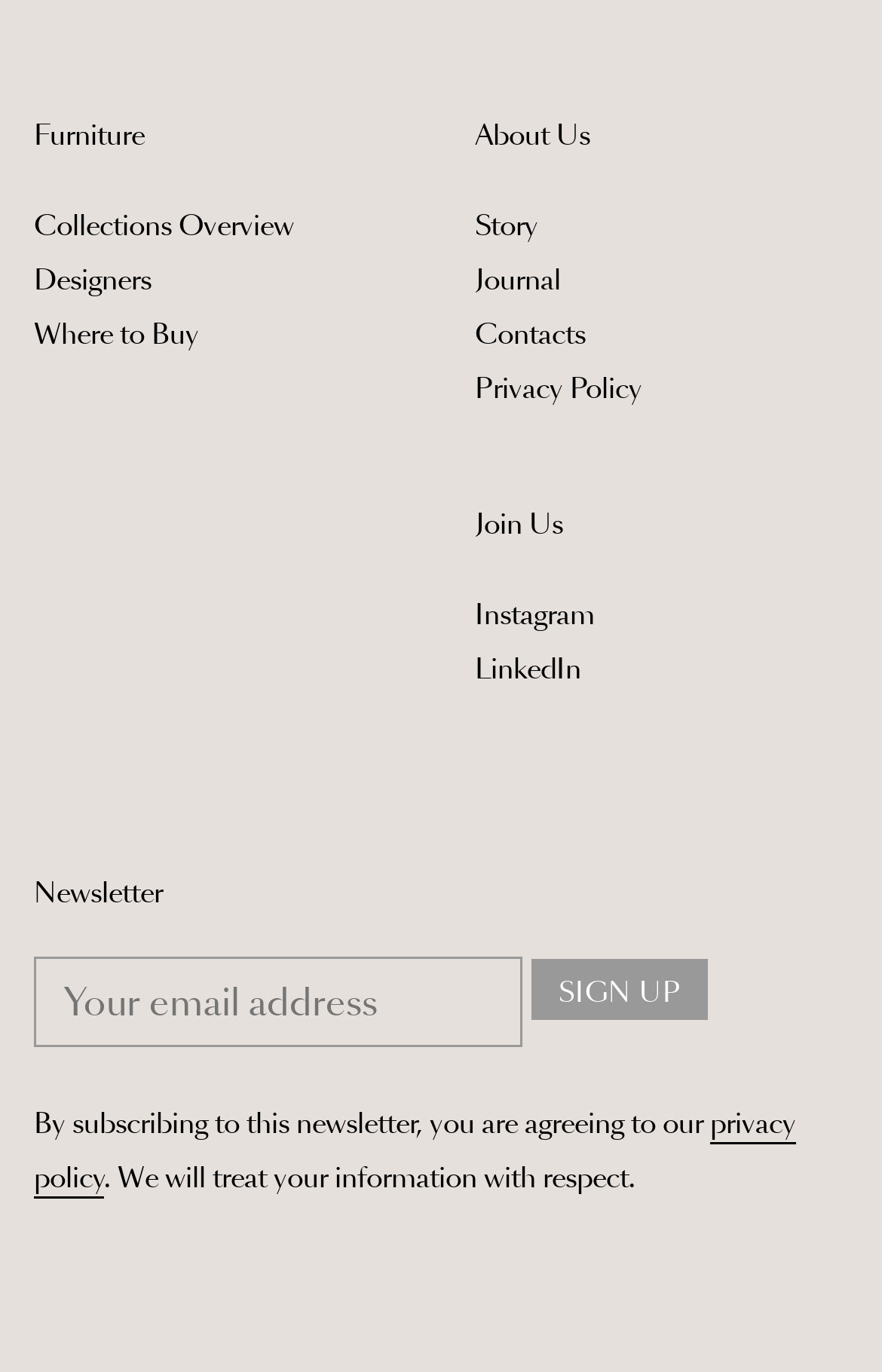Can you provide the bounding box coordinates for the element that should be clicked to implement the instruction: "Click on Sign up"?

[0.6, 0.697, 0.806, 0.745]